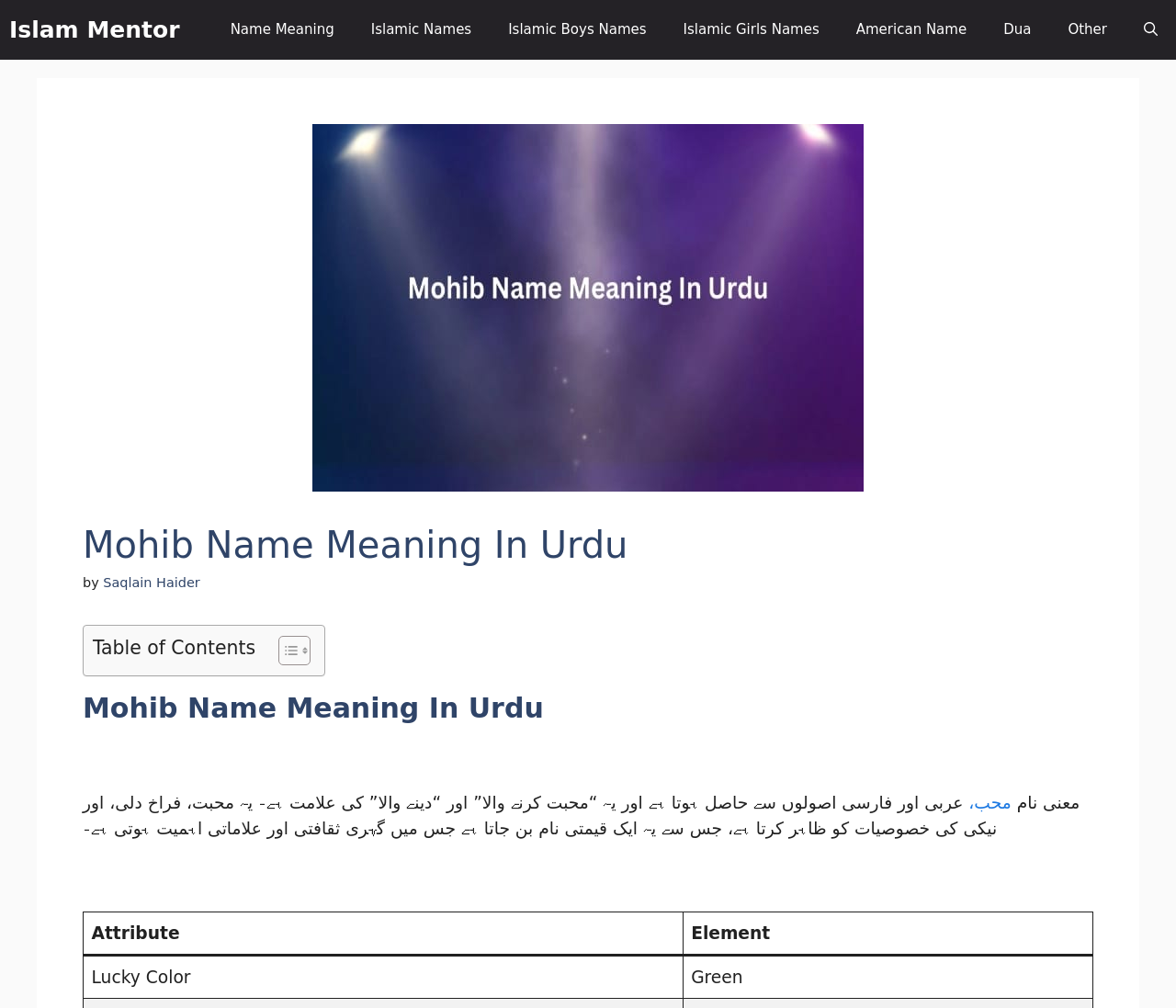Provide a brief response using a word or short phrase to this question:
What is the lucky color associated with the name Mohib?

Green